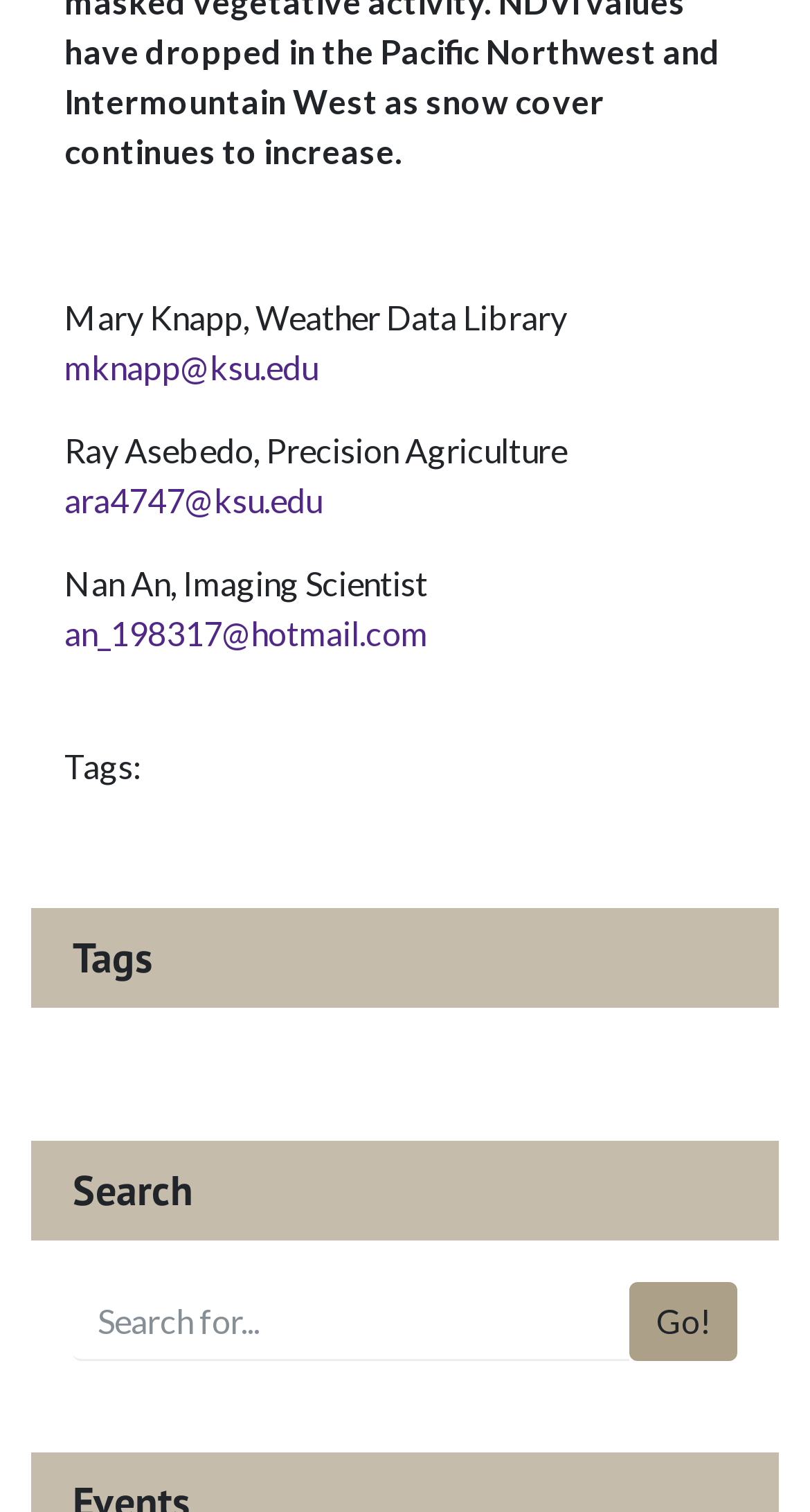Using the element description mknapp@ksu.edu, predict the bounding box coordinates for the UI element. Provide the coordinates in (top-left x, top-left y, bottom-right x, bottom-right y) format with values ranging from 0 to 1.

[0.079, 0.23, 0.392, 0.256]